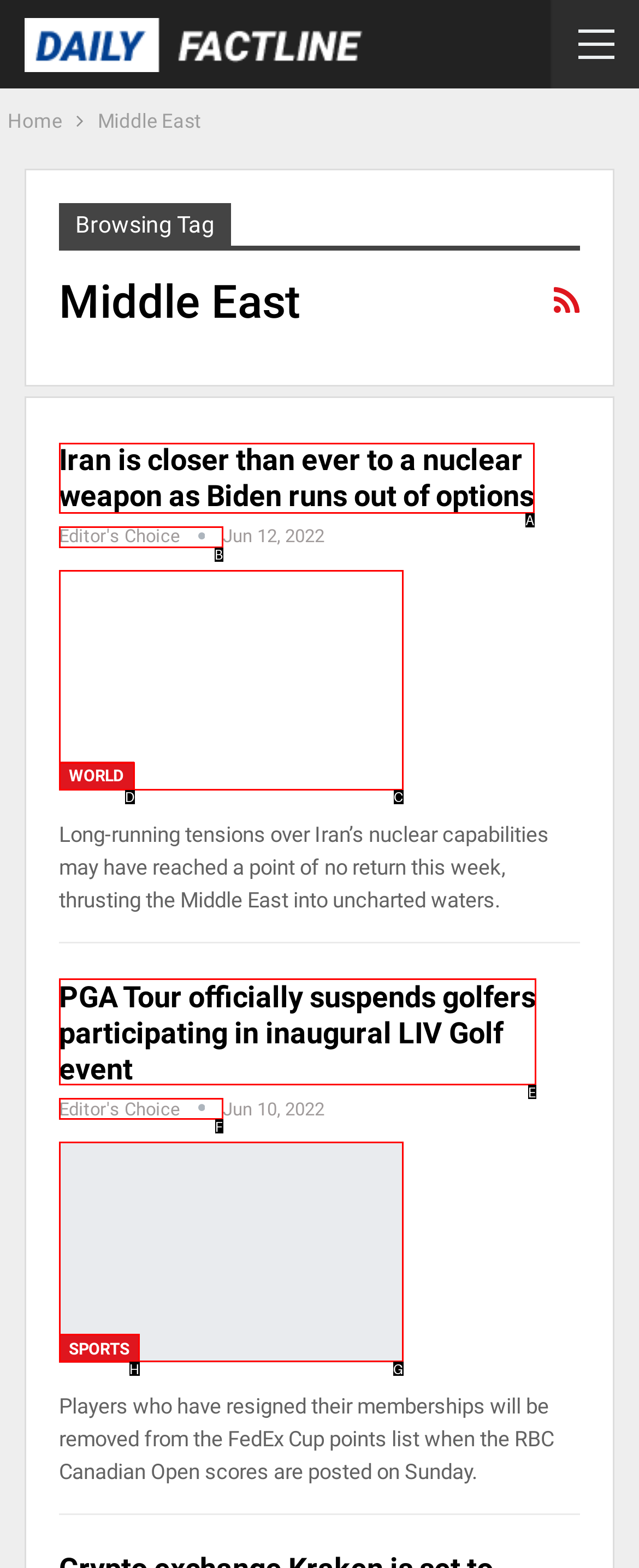Point out the option that aligns with the description: Editor's Choice
Provide the letter of the corresponding choice directly.

B